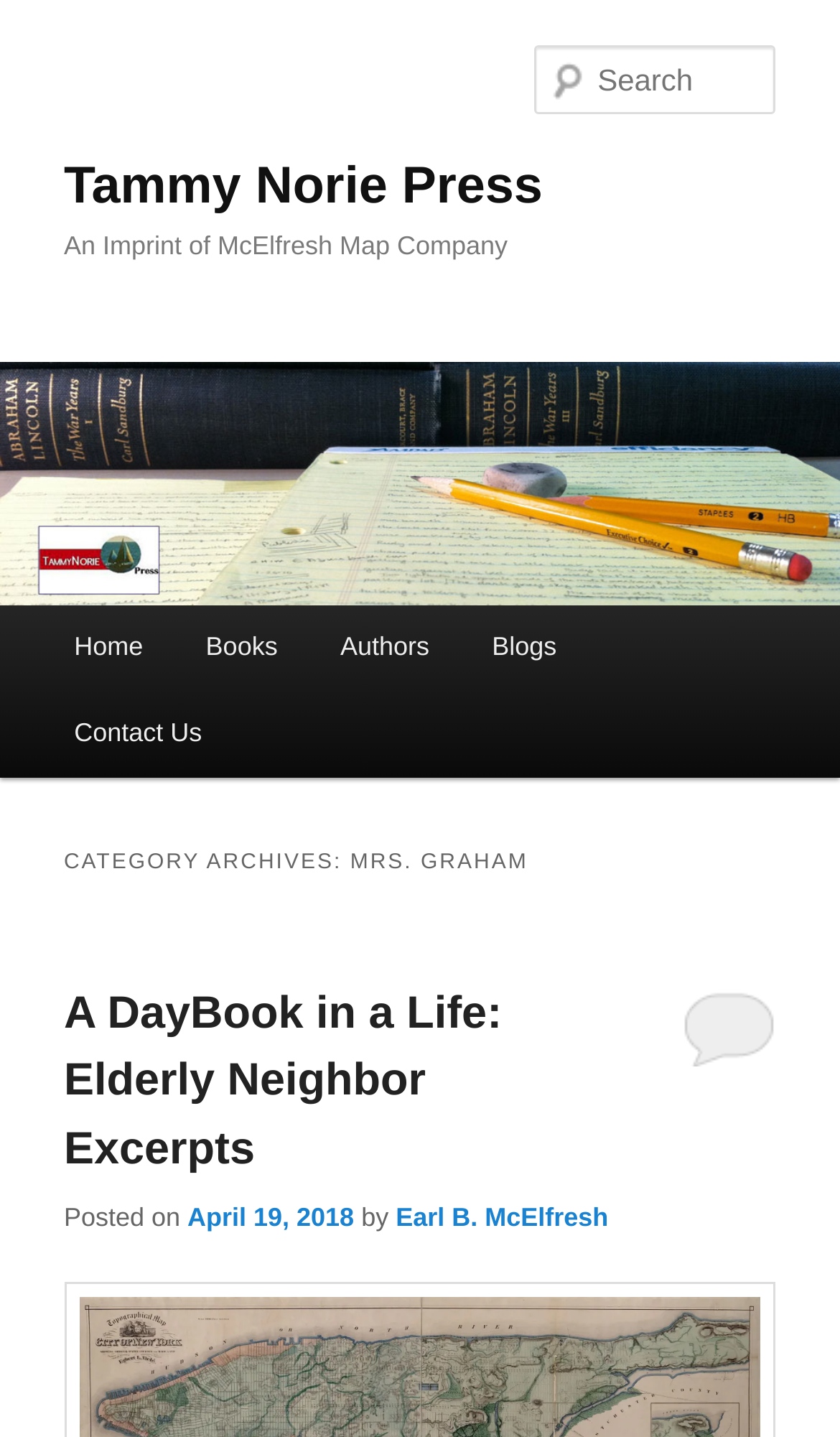Find the bounding box of the UI element described as: "parent_node: Tammy Norie Press". The bounding box coordinates should be given as four float values between 0 and 1, i.e., [left, top, right, bottom].

[0.0, 0.252, 1.0, 0.421]